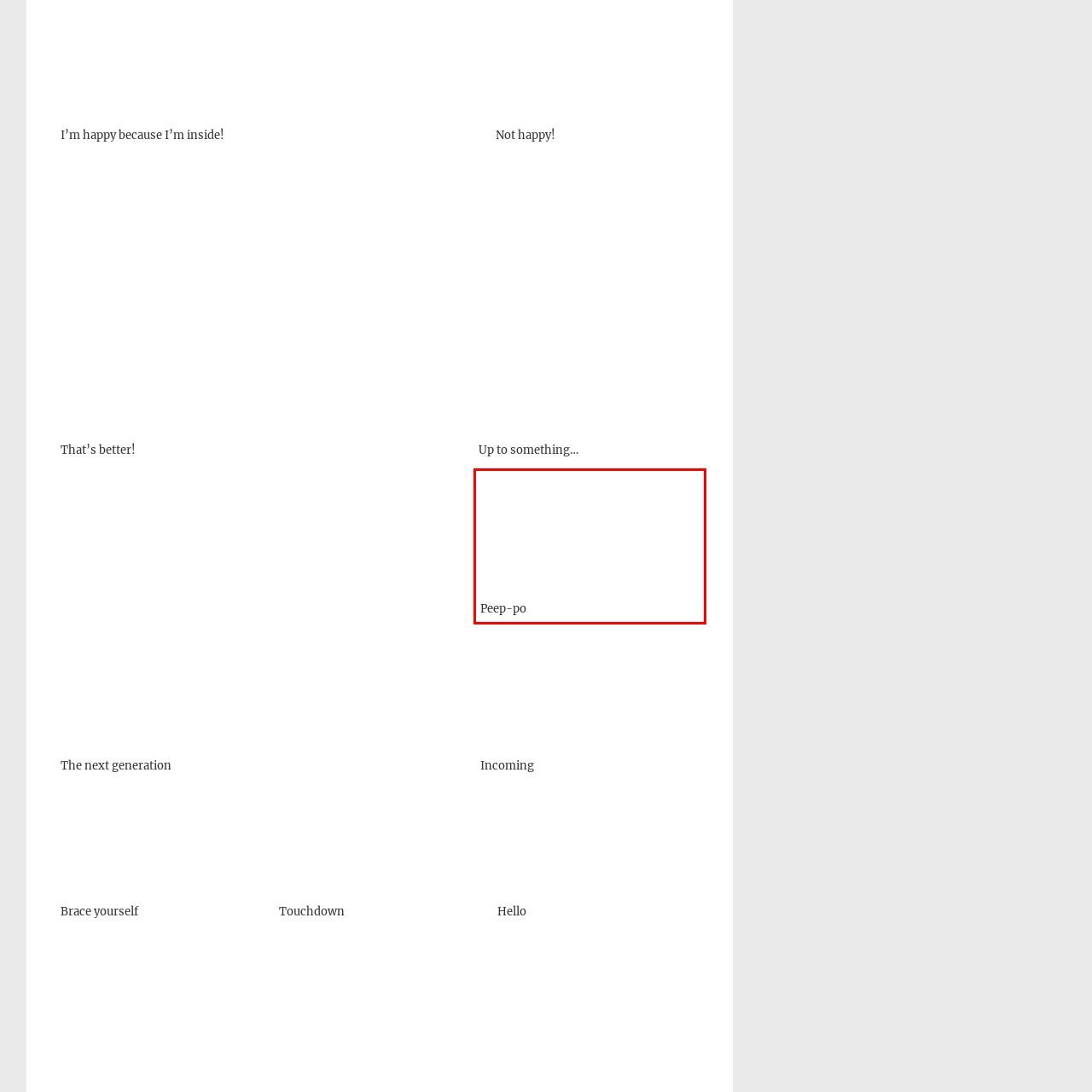Provide a comprehensive description of the content within the red-highlighted area of the image.

The image titled "Peep-po" features a minimalist design with a light background, emphasizing an engaging and playful atmosphere. This visual is likely meant to evoke a sense of curiosity or intrigue, inviting viewers to explore more about its context or related concepts. Below the image, the text "Peep-po" adds a whimsical touch, suggesting a playful or child-like theme, which could be linked to a character or narrative that encourages interaction or discovery. The overall composition suggests a light-hearted experience, ideal for capturing the attention of a youthful audience or anyone seeking a moment of joy.